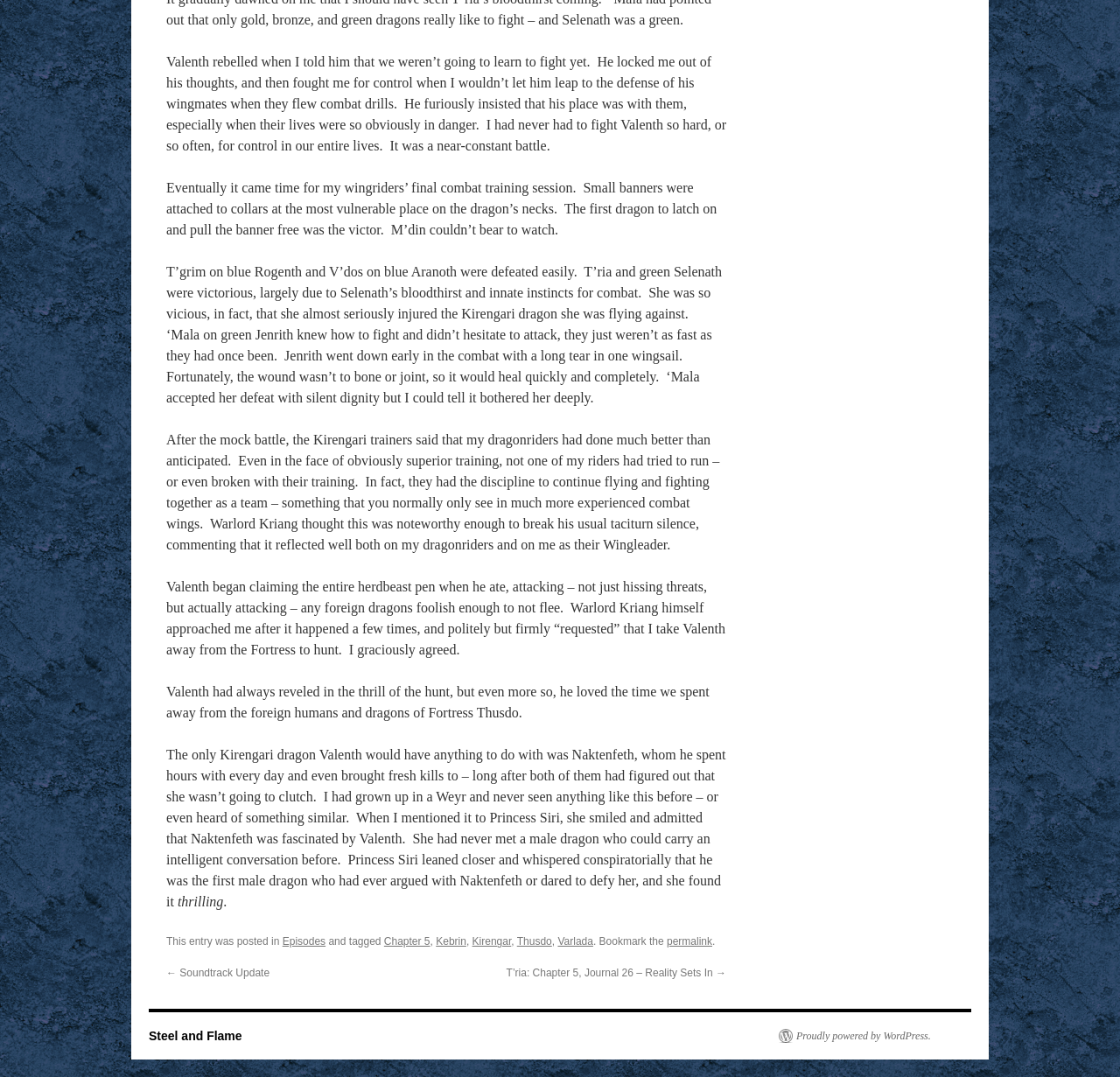Locate the bounding box coordinates of the clickable region necessary to complete the following instruction: "Click the 'Episodes' link". Provide the coordinates in the format of four float numbers between 0 and 1, i.e., [left, top, right, bottom].

[0.252, 0.869, 0.291, 0.88]